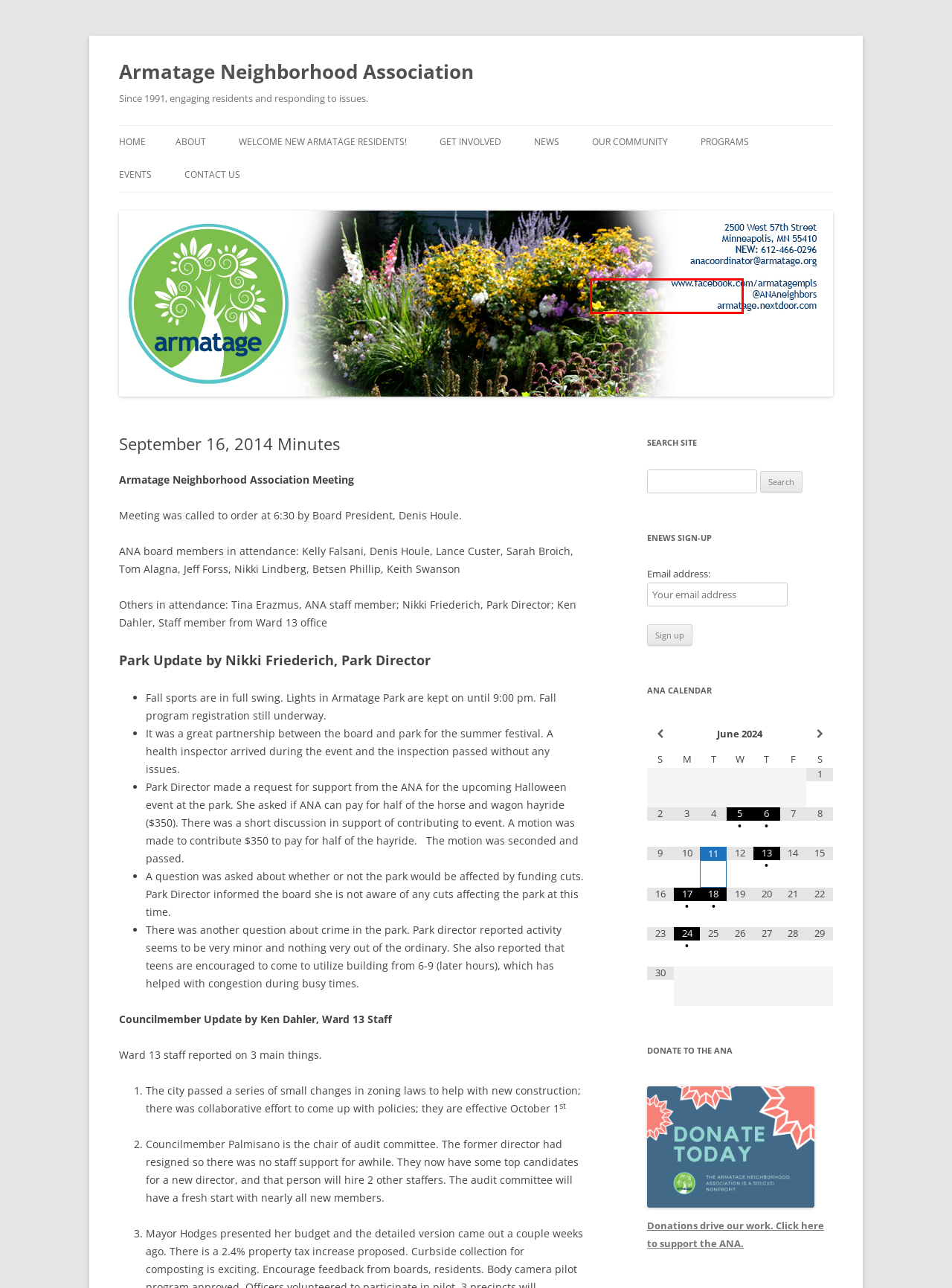You are provided with a screenshot of a webpage highlighting a UI element with a red bounding box. Choose the most suitable webpage description that matches the new page after clicking the element in the bounding box. Here are the candidates:
A. Donate | Armatage Neighborhood Association
B. Get Involved | Armatage Neighborhood Association
C. Business Directory | Armatage Neighborhood Association
D. Welcome Bags | Armatage Neighborhood Association
E. Armatage Affirmations | Armatage Neighborhood Association
F. Clean-ups | Armatage Neighborhood Association
G. Financials | Armatage Neighborhood Association
H. Resources | Armatage Neighborhood Association

H